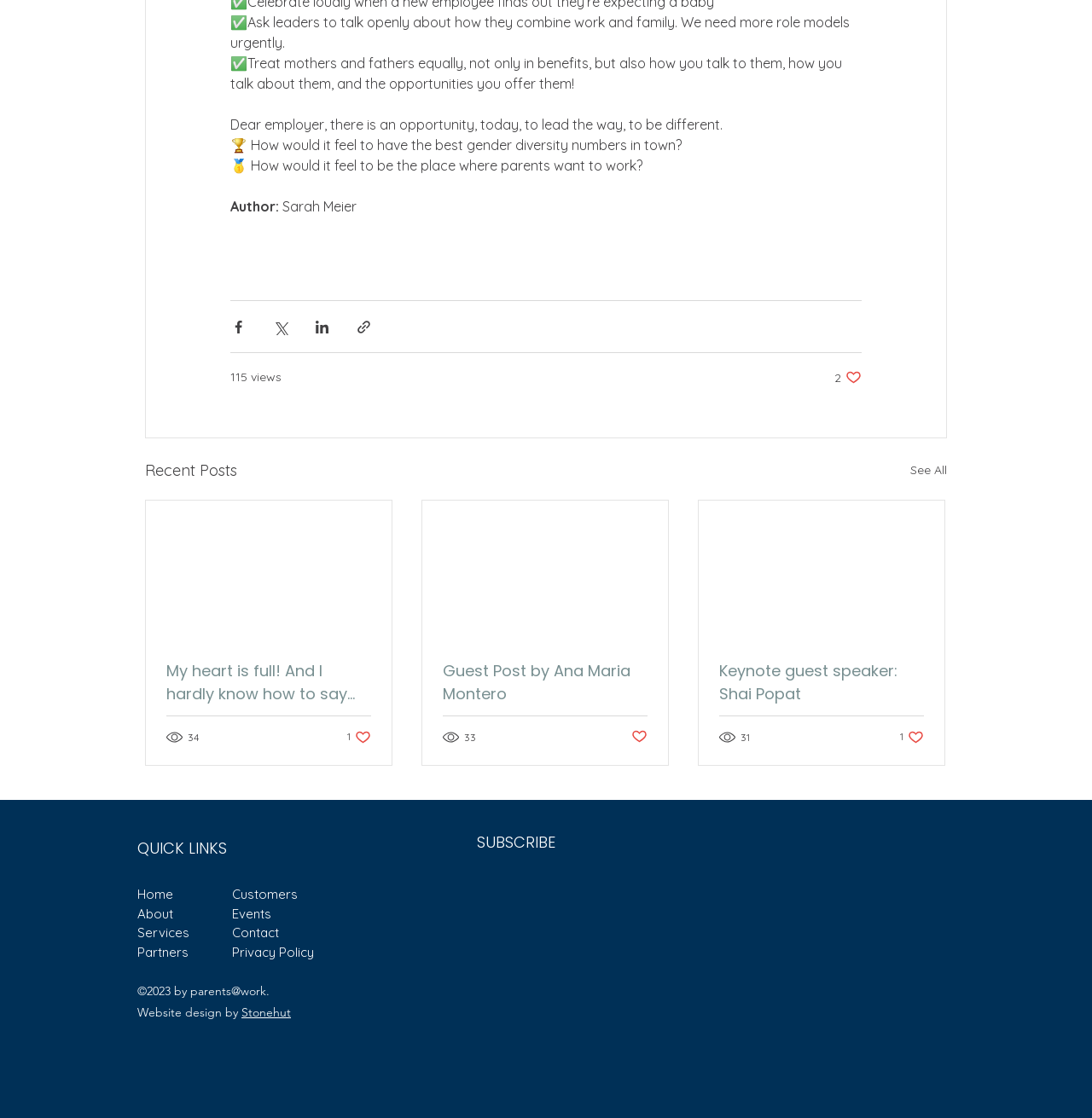Please analyze the image and give a detailed answer to the question:
What is the purpose of the 'QUICK LINKS' section?

I inferred the purpose by looking at the static text element with the text 'QUICK LINKS' and the links below it, which seem to point to other pages on the website.